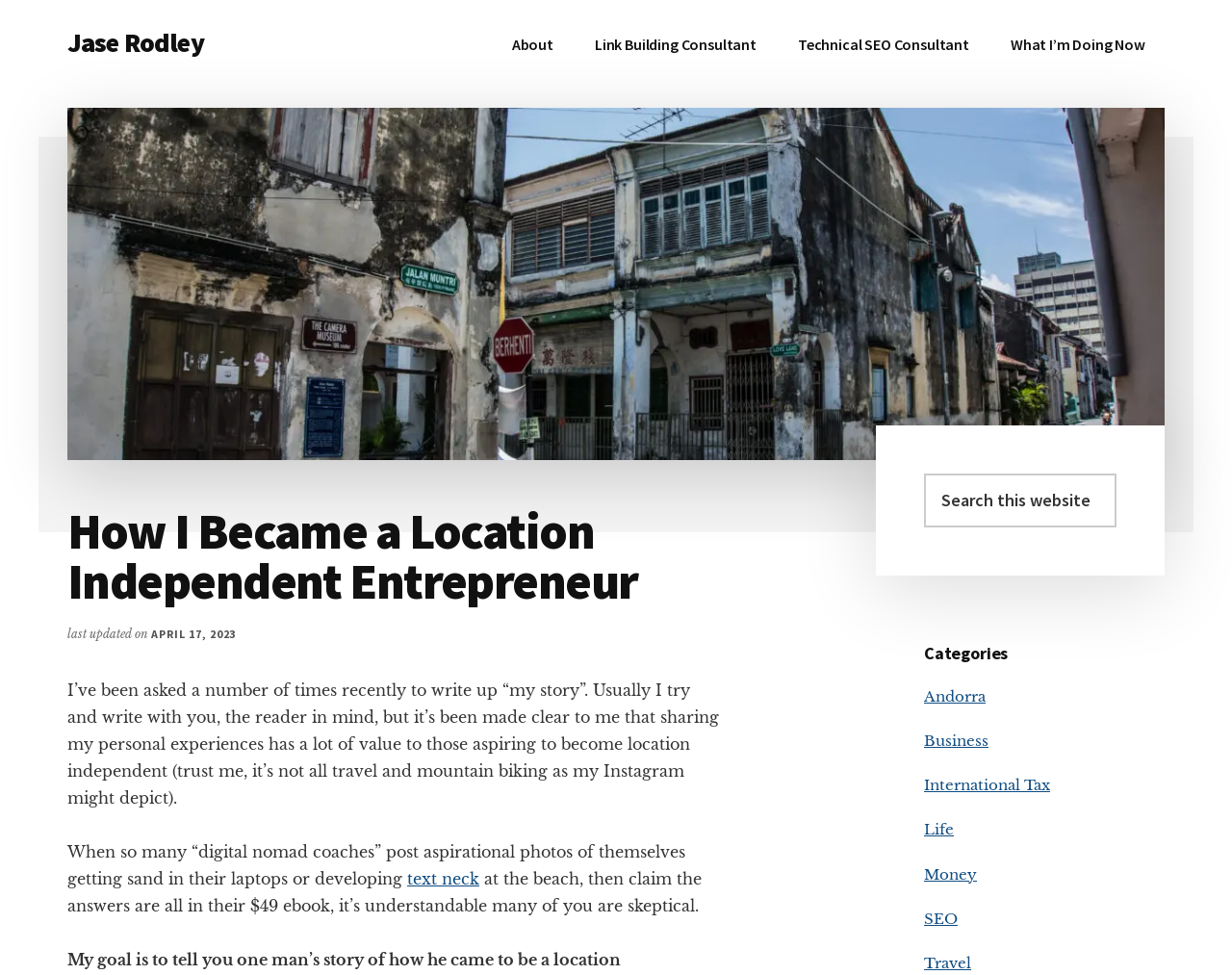Find and specify the bounding box coordinates that correspond to the clickable region for the instruction: "Search this website".

[0.75, 0.485, 0.906, 0.541]